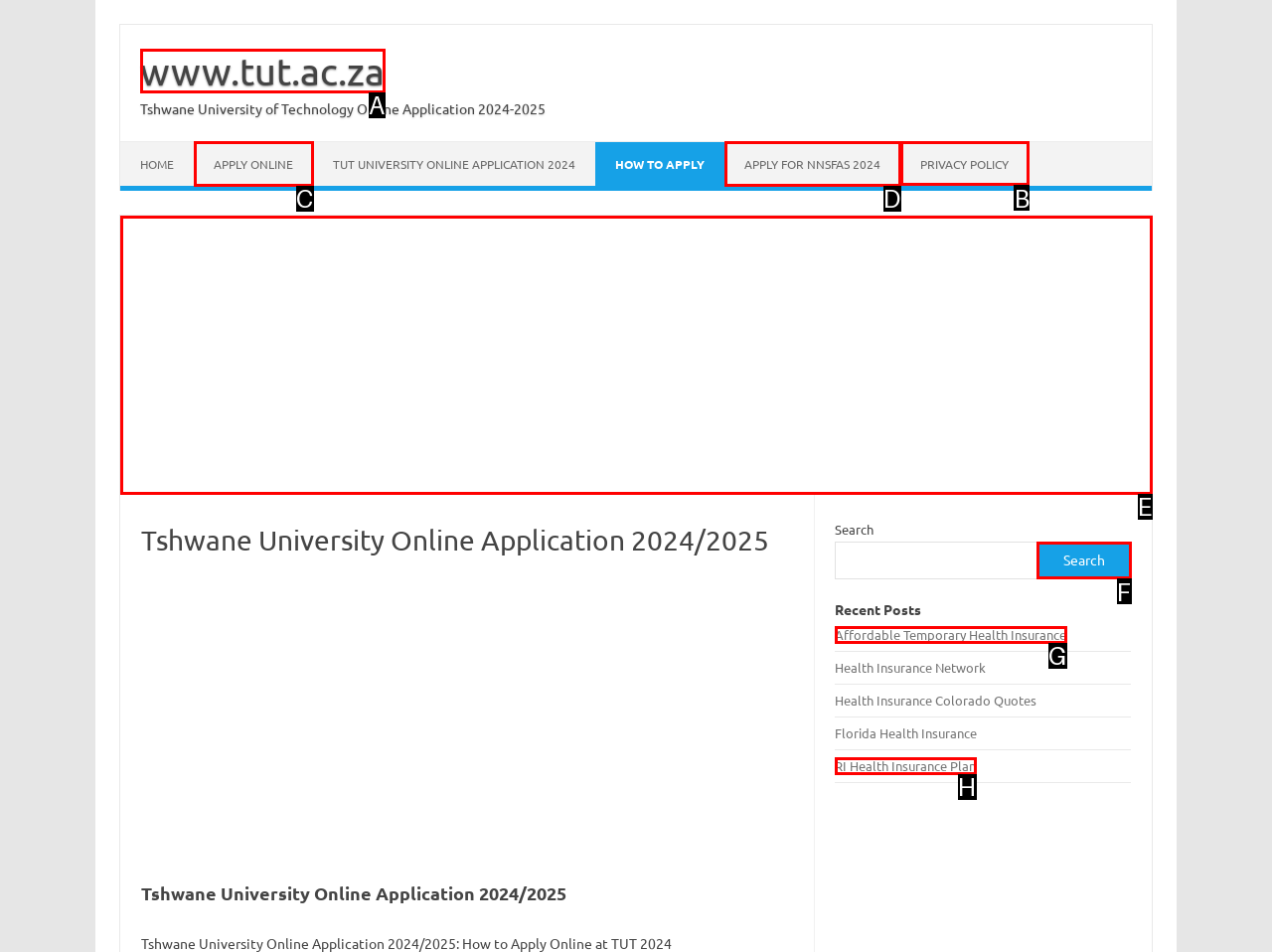Indicate the HTML element that should be clicked to perform the task: read the privacy policy Reply with the letter corresponding to the chosen option.

B